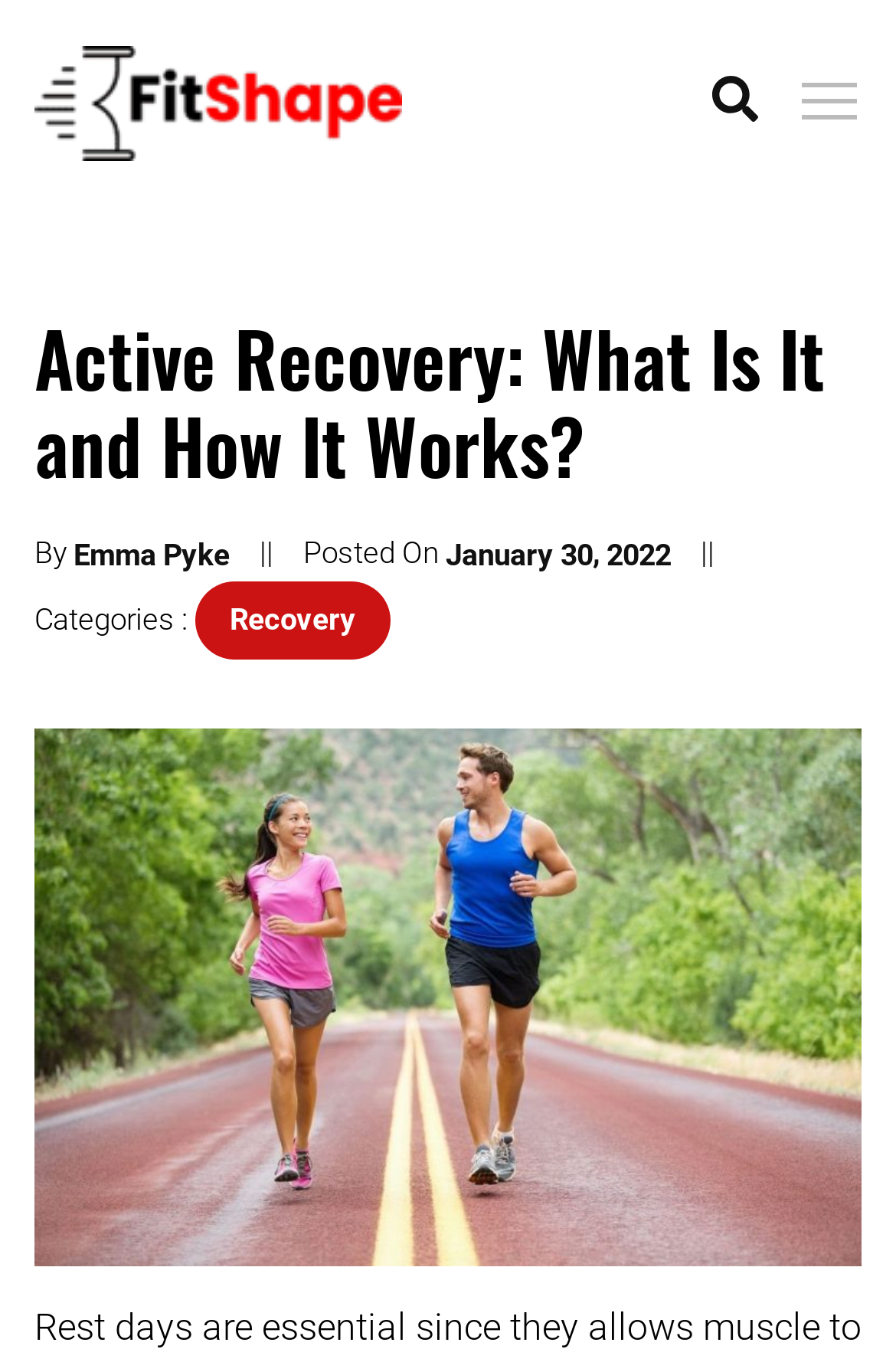Provide a thorough description of the webpage you see.

The webpage is about active recovery, with the main title "Active Recovery: What Is It and How It Works?" situated near the top of the page. Below the title, there is a section with the author's name, "Emma Pyke", and the date "January 30, 2022" when the article was posted. 

On the top-left corner, there are two links, one of which is a logo, and another link on the top-right corner. There is also a search bar located in the middle of the page, accompanied by a button and a hint text "Hit enter to search or ESC to close". 

An image is placed on the top-right side of the page, next to a link. The main content of the article starts below the image, with a brief introduction to active recovery. The article is categorized under "Recovery", which is indicated by a link. 

There is a long block of text at the bottom of the page, which is the main article content.